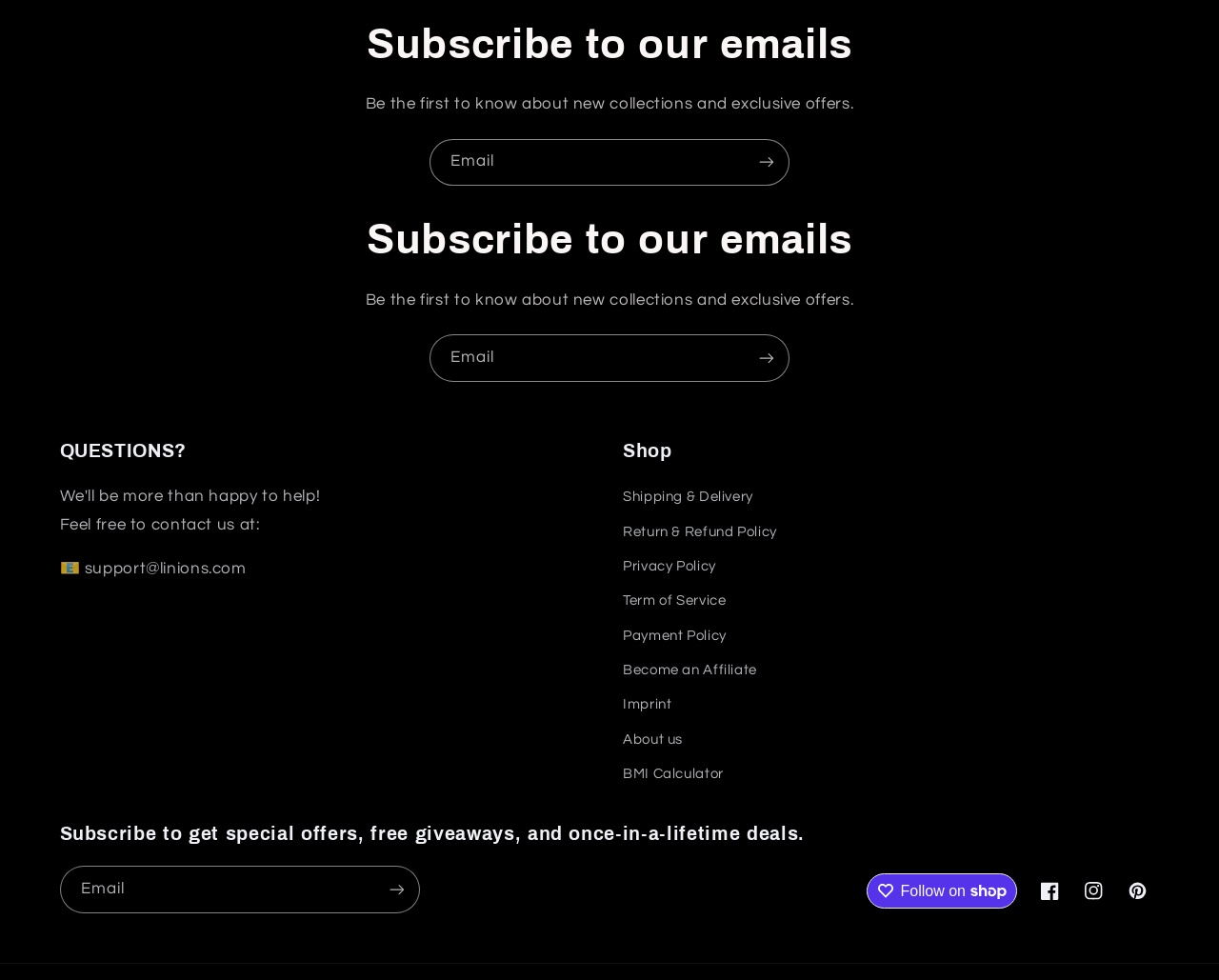Give a short answer using one word or phrase for the question:
What is the purpose of the 'Subscribe to get special offers...' section?

To subscribe to special offers